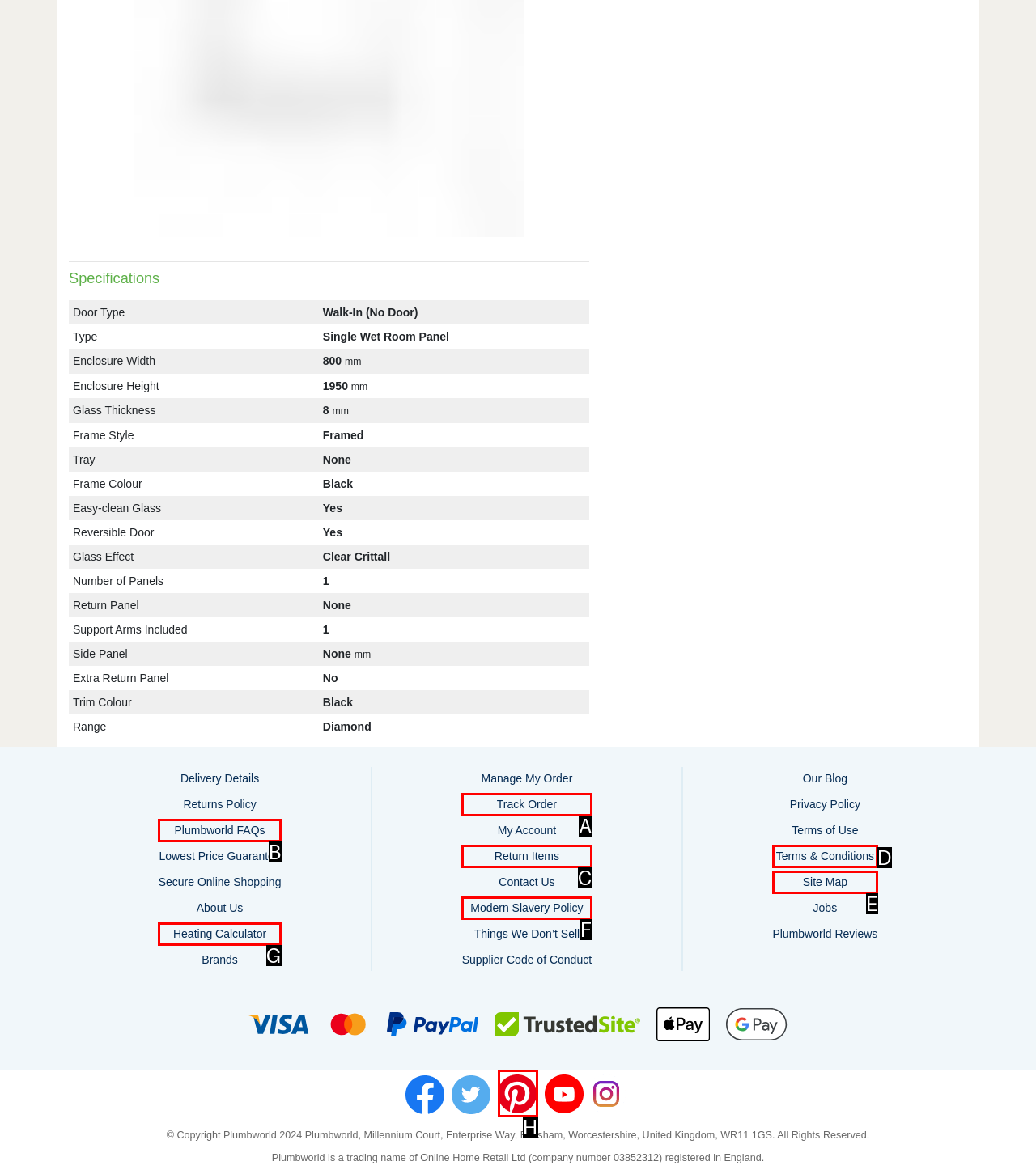Which HTML element fits the description: Saratoga Springs? Respond with the letter of the appropriate option directly.

None